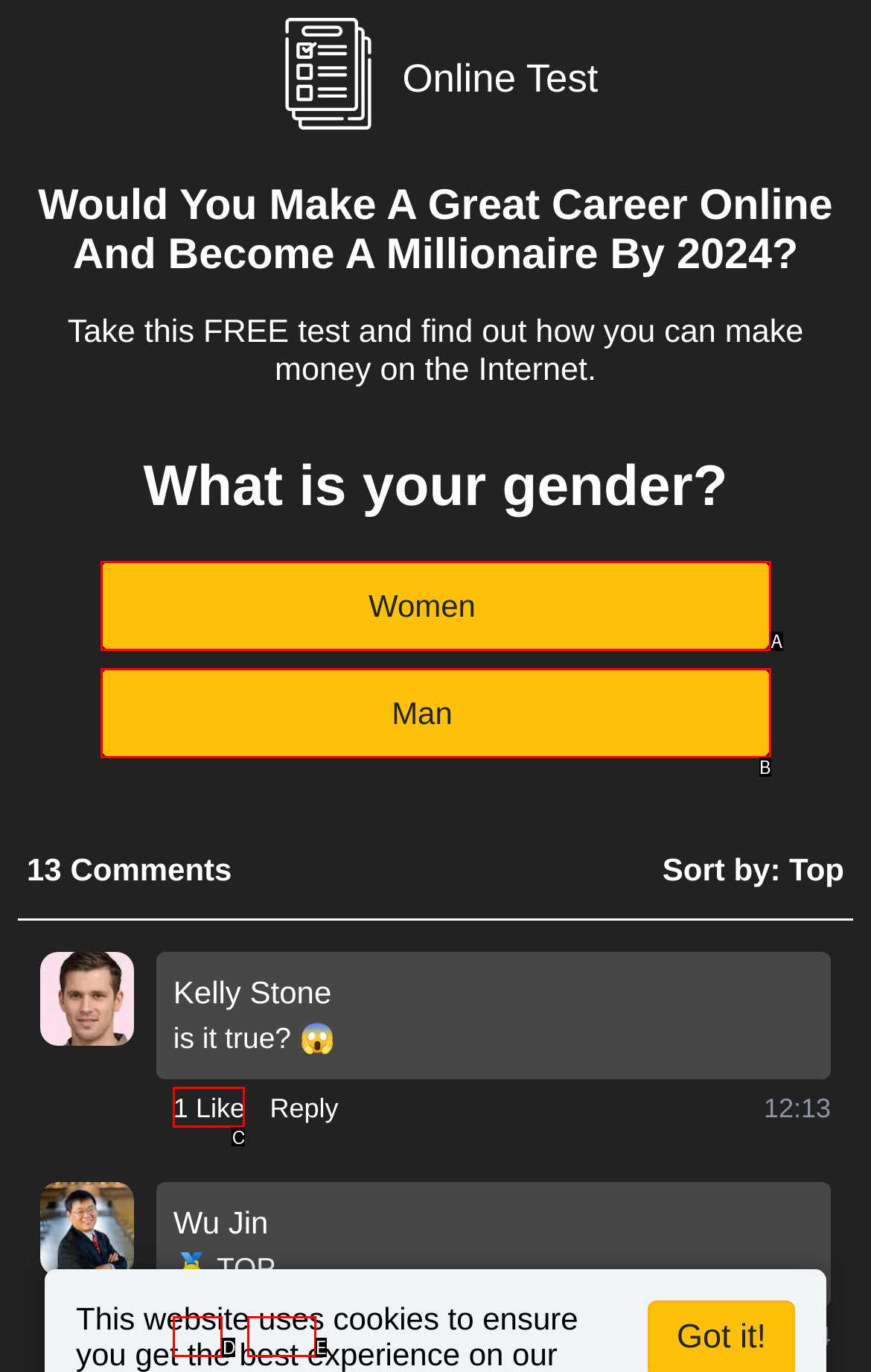Find the option that matches this description: alt="National CORE®"
Provide the corresponding letter directly.

None